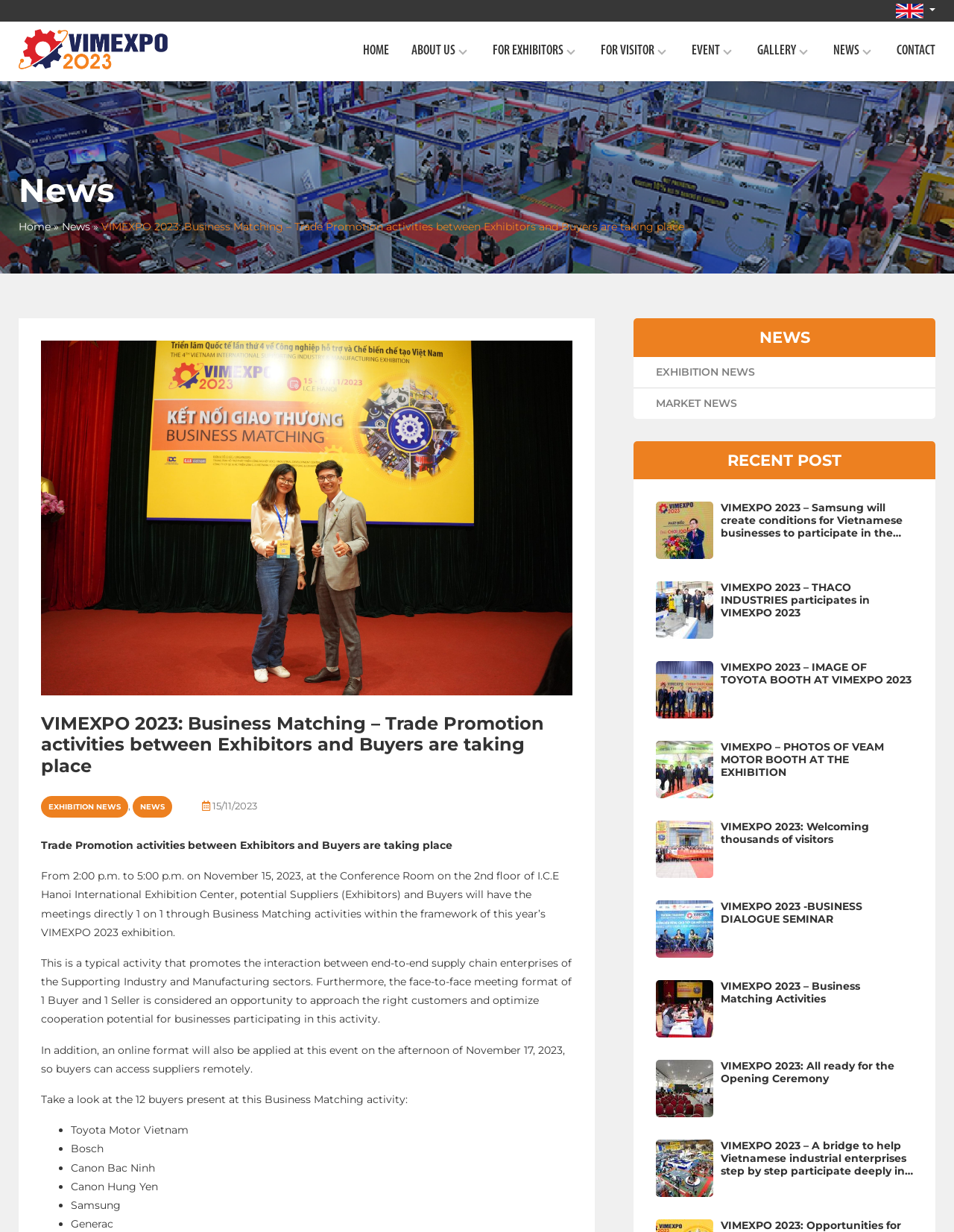What is the purpose of the Business Matching activity?
Using the visual information from the image, give a one-word or short-phrase answer.

To promote interaction between end-to-end supply chain enterprises